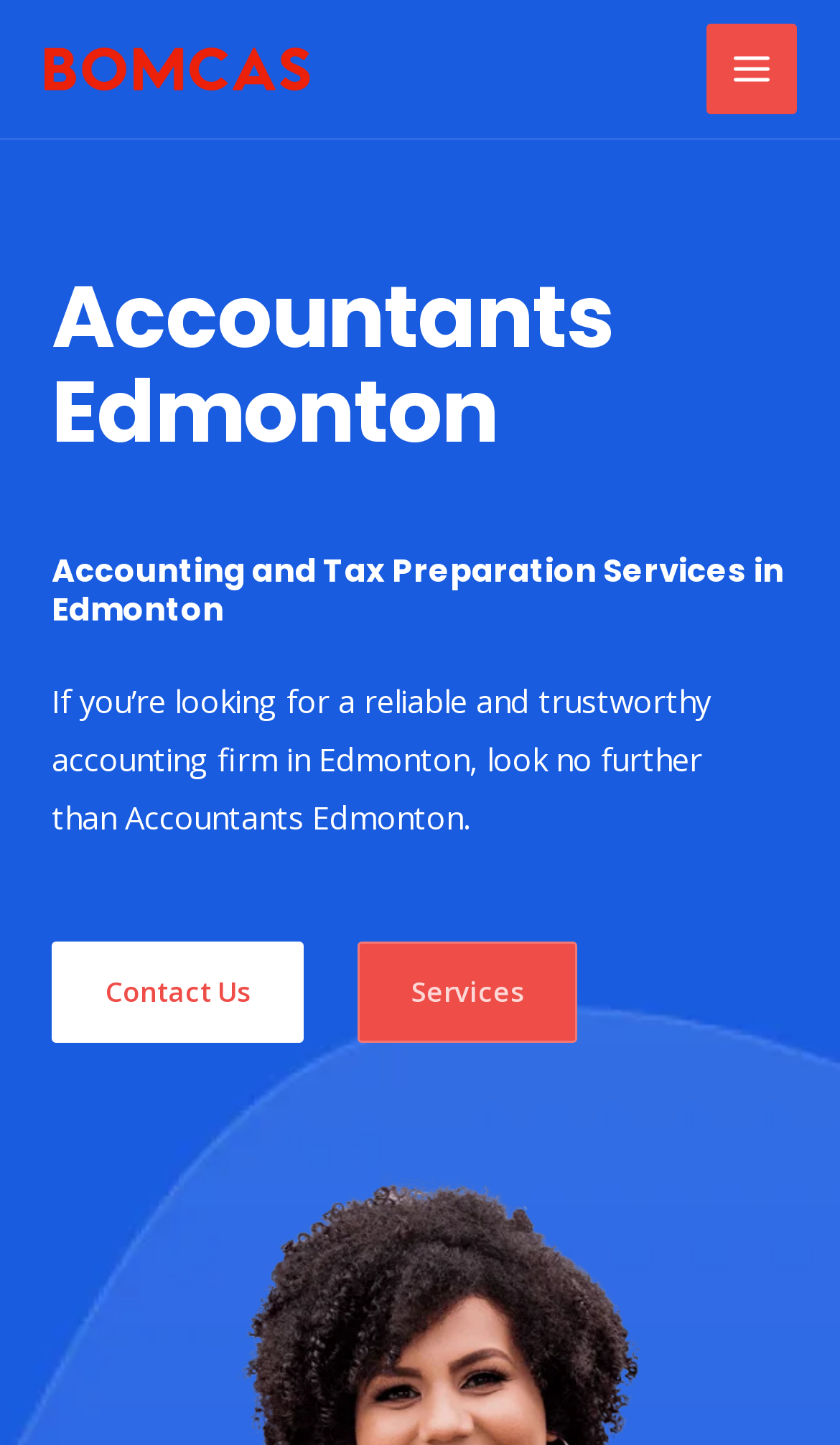Please use the details from the image to answer the following question comprehensively:
Where is the accounting firm located?

The location of the accounting firm can be inferred from the description 'If you’re looking for a reliable and trustworthy accounting firm in Edmonton, look no further than Accountants Edmonton.' which mentions Edmonton as the location.